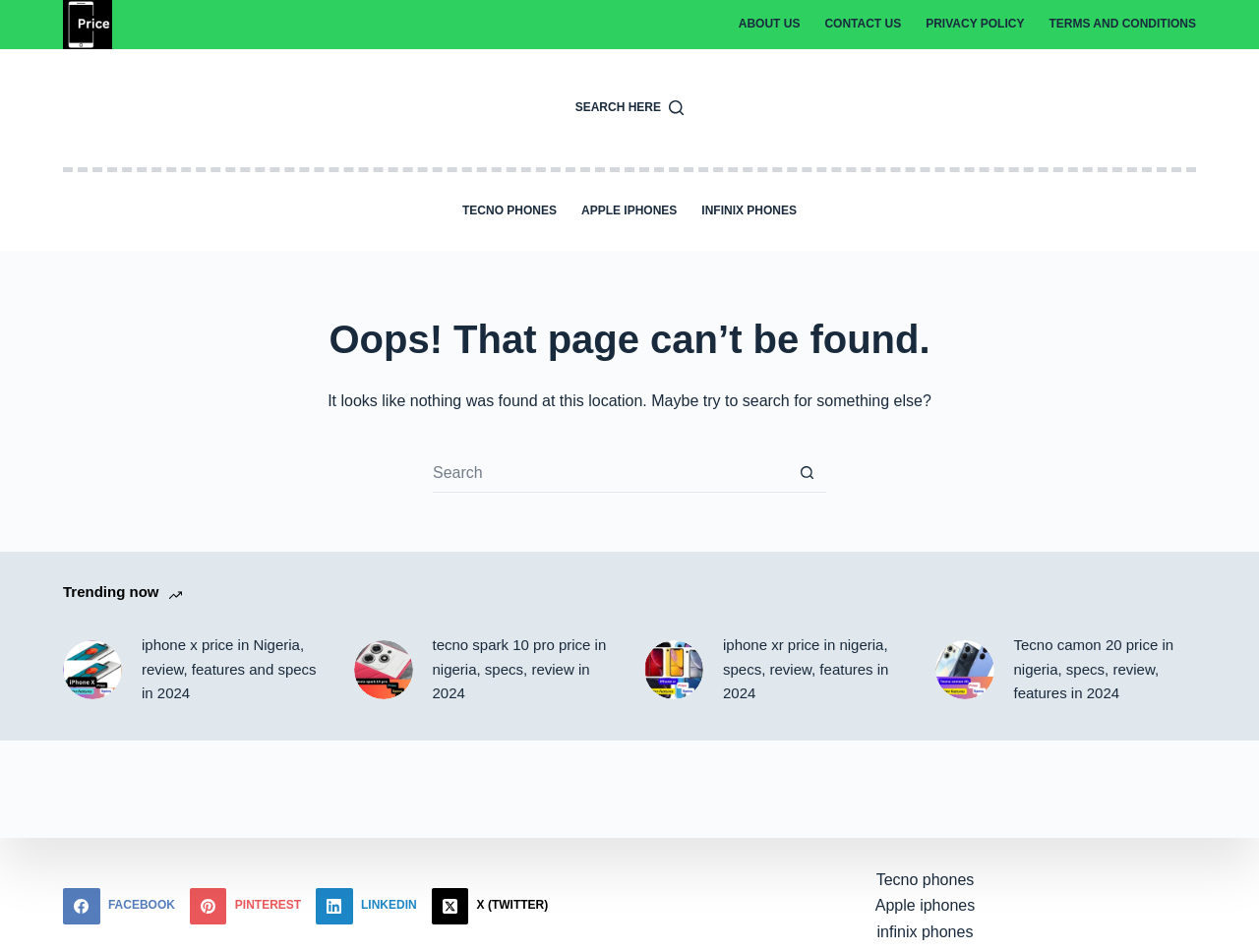Specify the bounding box coordinates of the area to click in order to execute this command: 'Check Facebook'. The coordinates should consist of four float numbers ranging from 0 to 1, and should be formatted as [left, top, right, bottom].

[0.05, 0.932, 0.139, 0.971]